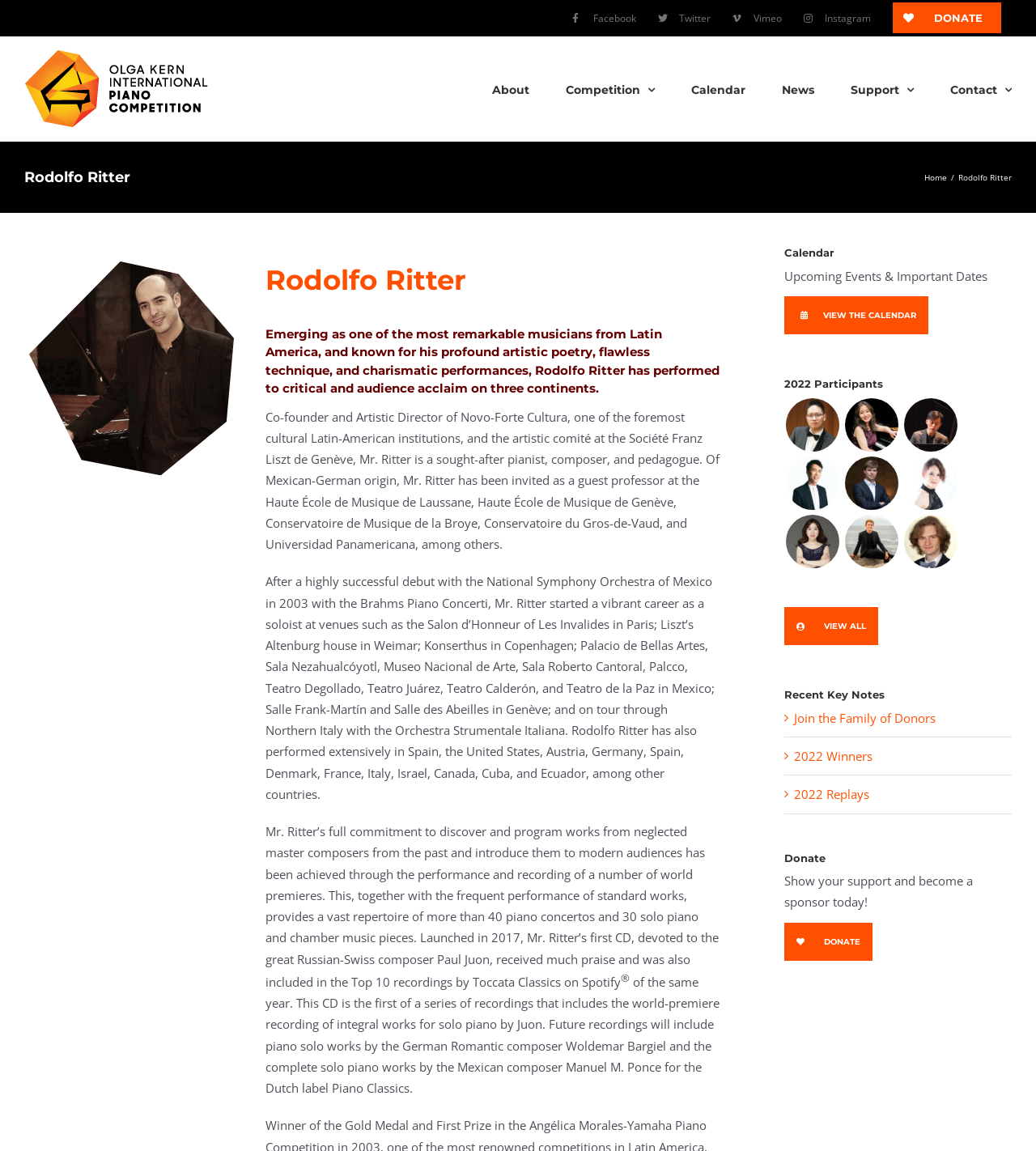Can you pinpoint the bounding box coordinates for the clickable element required for this instruction: "Check the 2022 participants"? The coordinates should be four float numbers between 0 and 1, i.e., [left, top, right, bottom].

[0.757, 0.327, 0.977, 0.341]